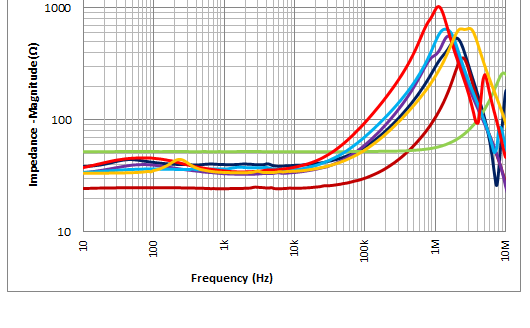What is the frequency range of the x-axis?
Give a detailed response to the question by analyzing the screenshot.

The x-axis of the graph represents the frequency spectrum, and it ranges from 10 Hz to 10 MHz, indicating the frequency range of the impedance measurement.